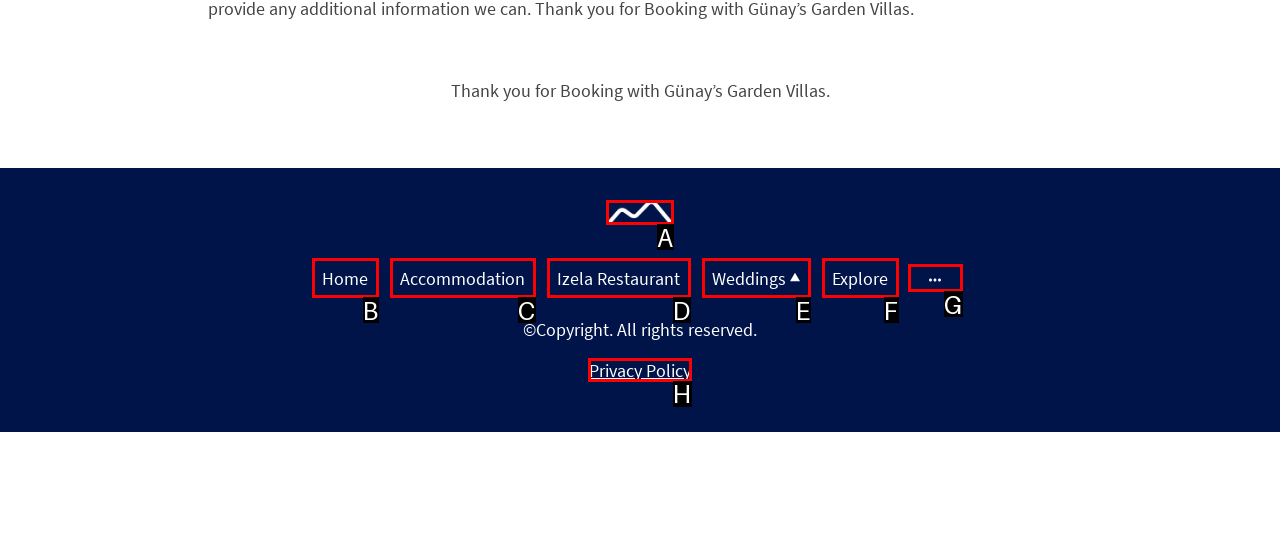Identify the correct option to click in order to accomplish the task: read the privacy policy Provide your answer with the letter of the selected choice.

H